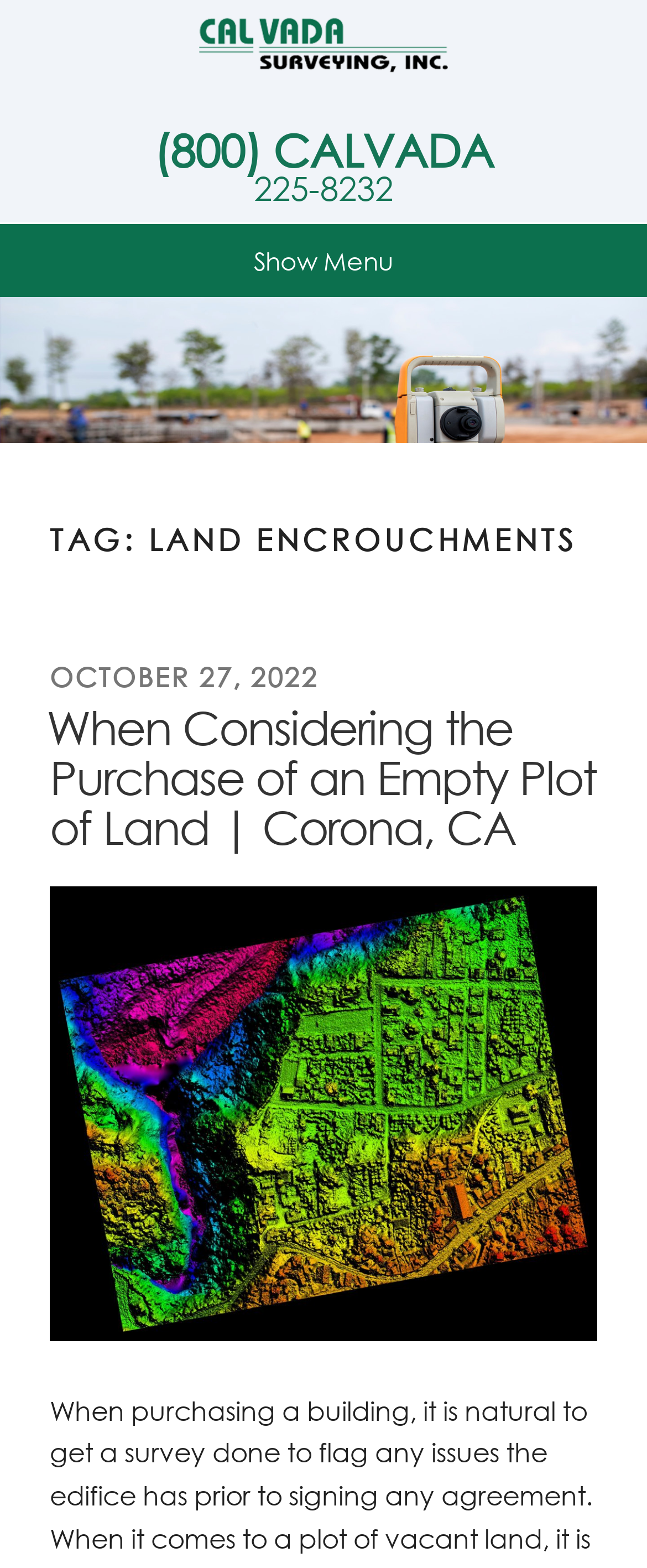What is the company name displayed on the logo?
Please answer the question with as much detail and depth as you can.

I found the company name by looking at the image element on the top left side of the webpage, which displays the 'Logo of Calvada'.